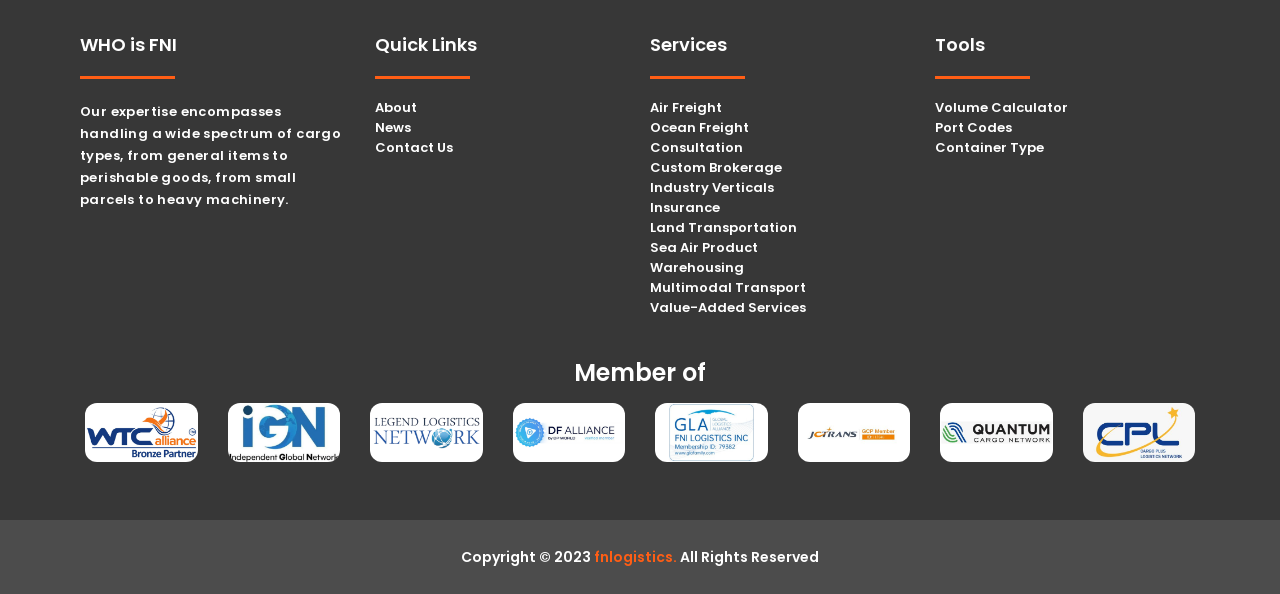Determine the bounding box coordinates of the UI element described below. Use the format (top-left x, top-left y, bottom-right x, bottom-right y) with floating point numbers between 0 and 1: Sea Air Product

[0.508, 0.401, 0.592, 0.433]